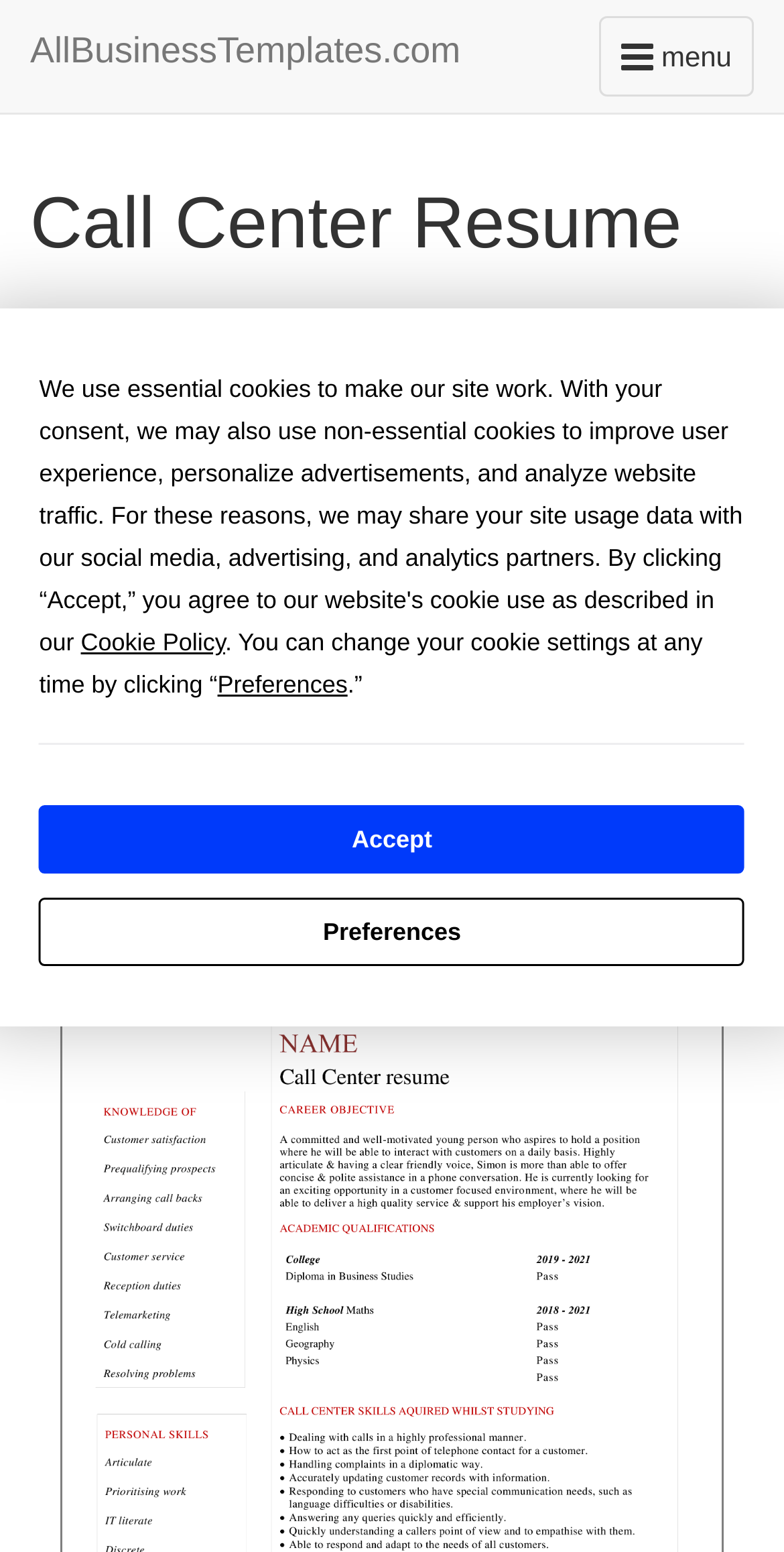Give a one-word or short phrase answer to the question: 
What is the purpose of this webpage?

Create a Call Center Resume